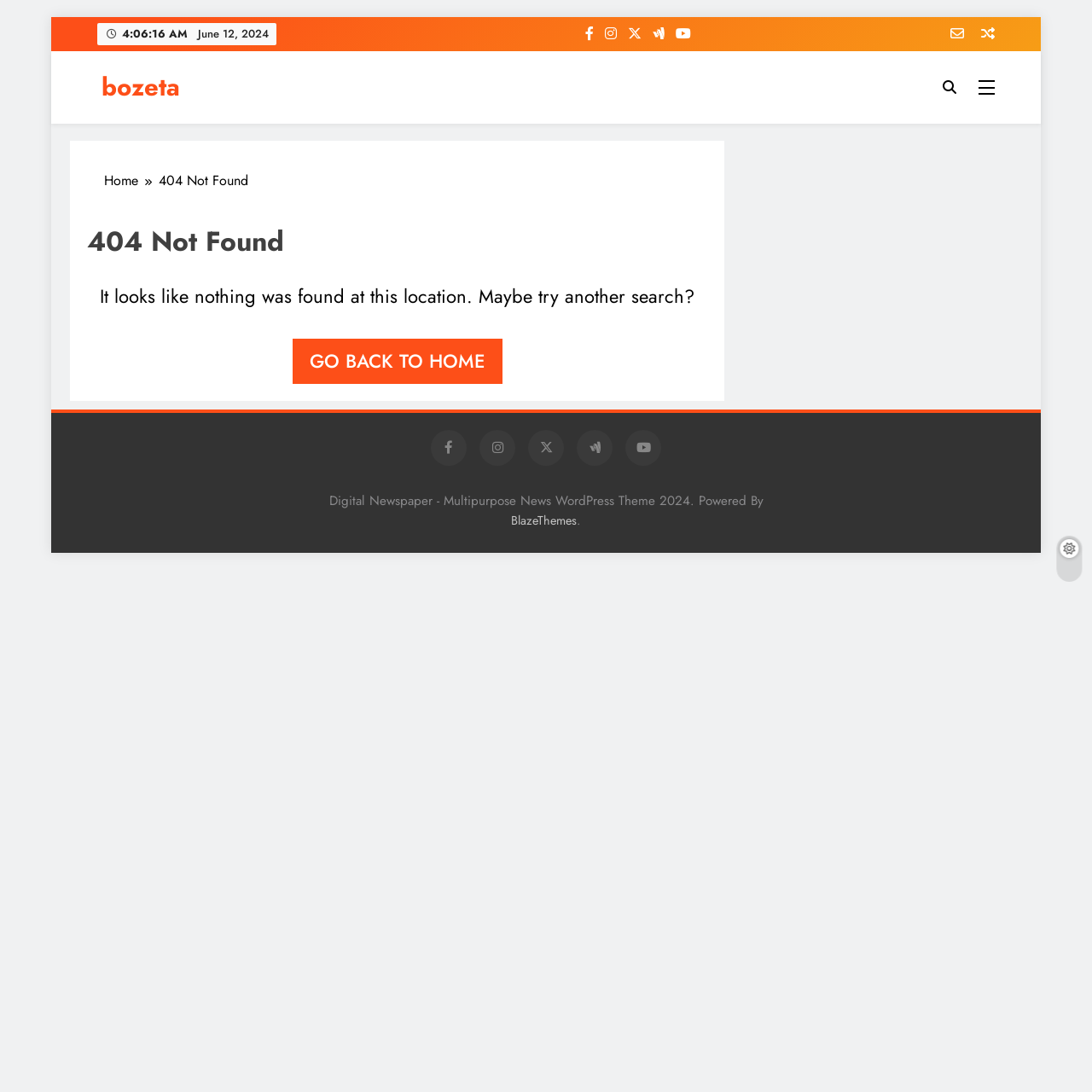Reply to the question with a brief word or phrase: What is the date displayed on the webpage?

June 12, 2024